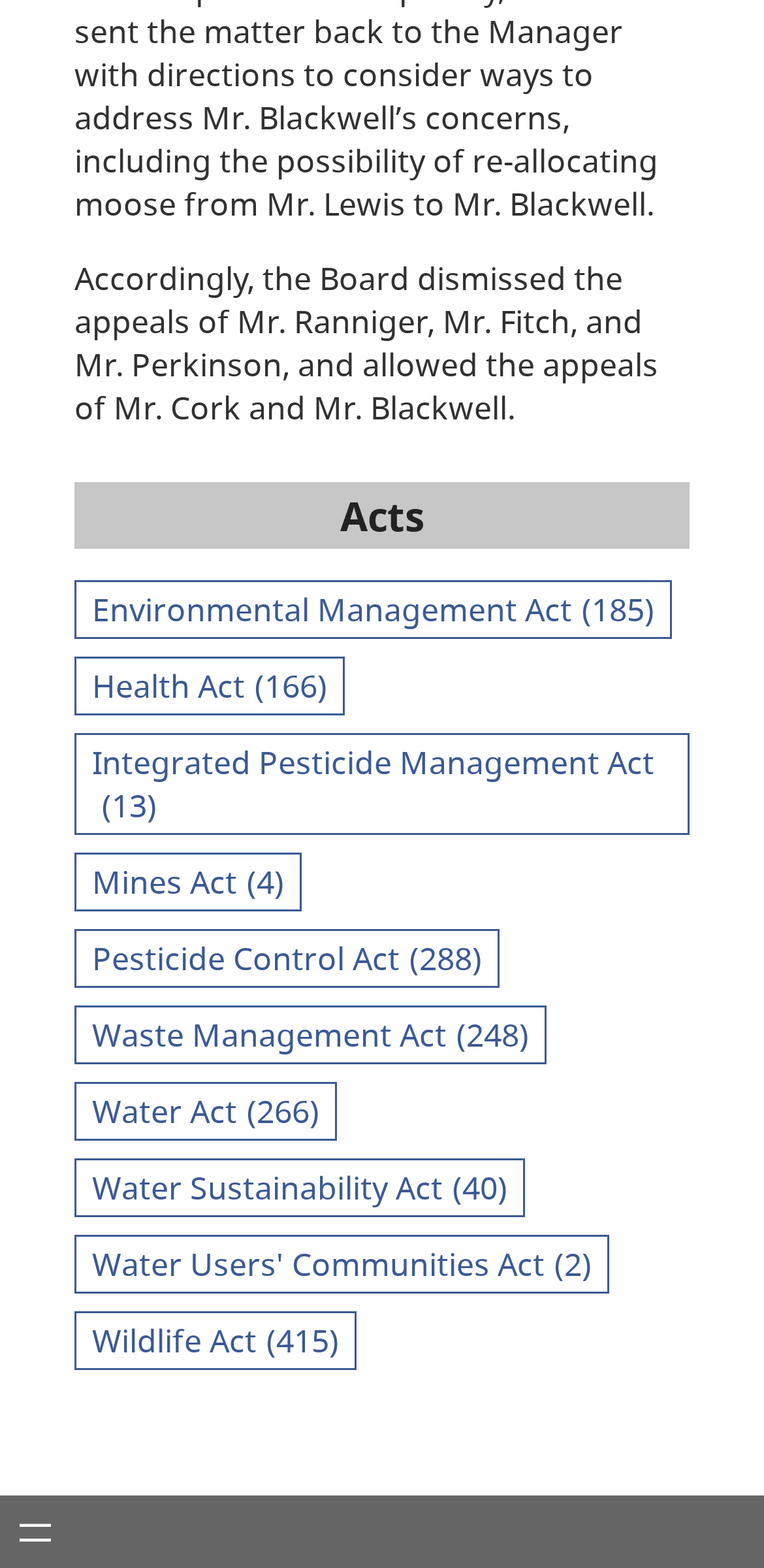Pinpoint the bounding box coordinates of the clickable element to carry out the following instruction: "Click the '未分类' link."

None